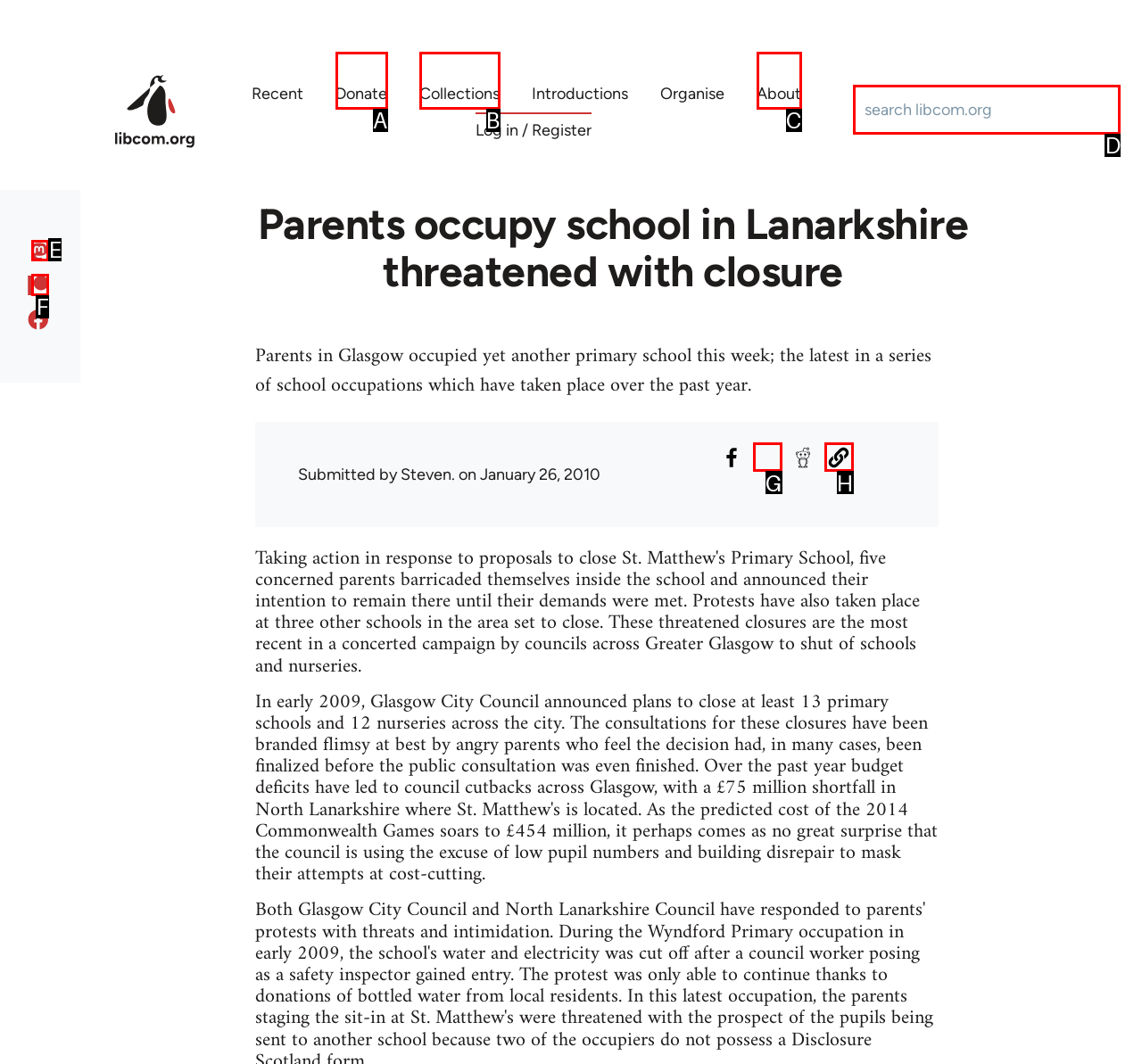Choose the letter of the option that needs to be clicked to perform the task: Search on libcom.org. Answer with the letter.

D